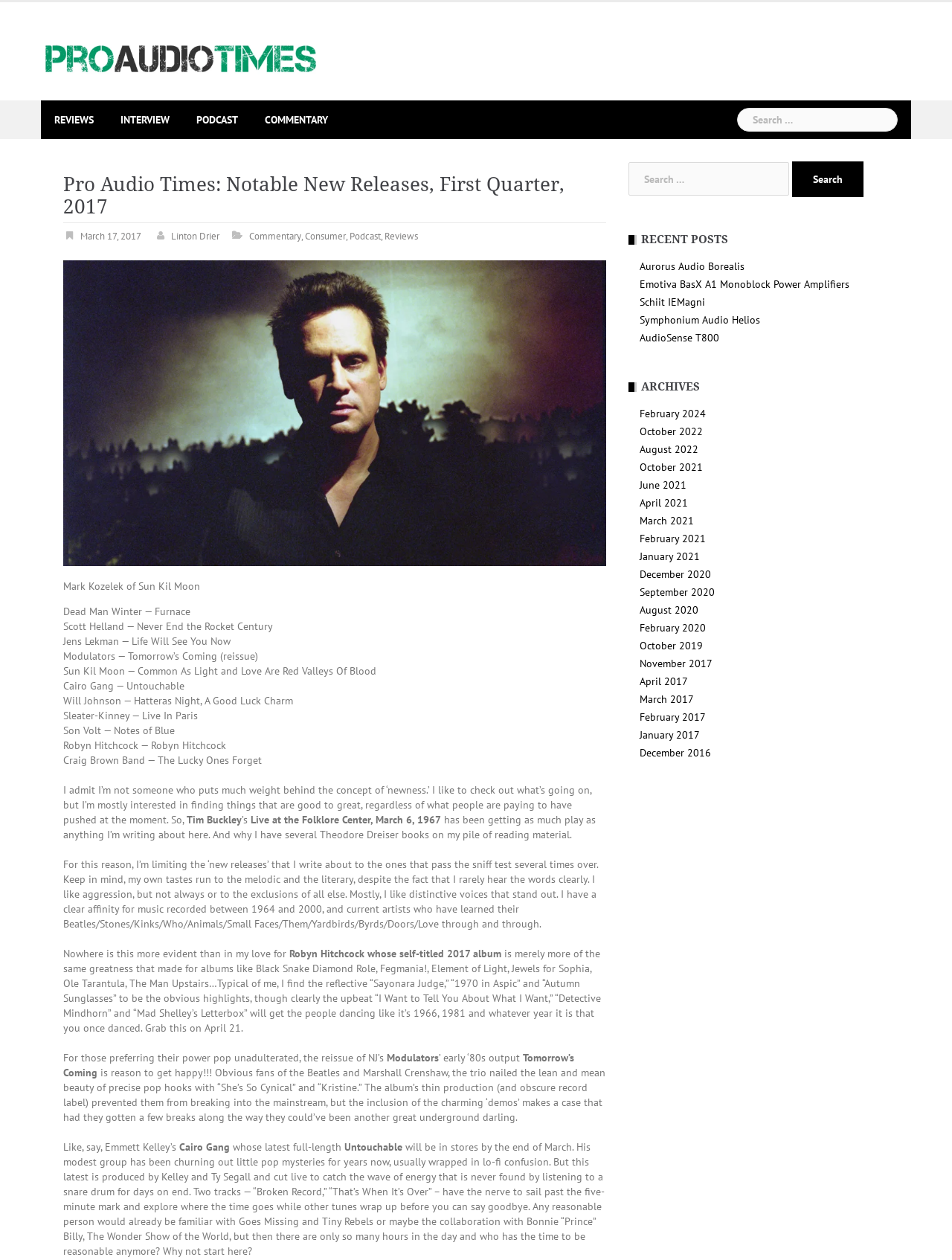Based on the element description: "June 2021", identify the bounding box coordinates for this UI element. The coordinates must be four float numbers between 0 and 1, listed as [left, top, right, bottom].

[0.672, 0.38, 0.721, 0.39]